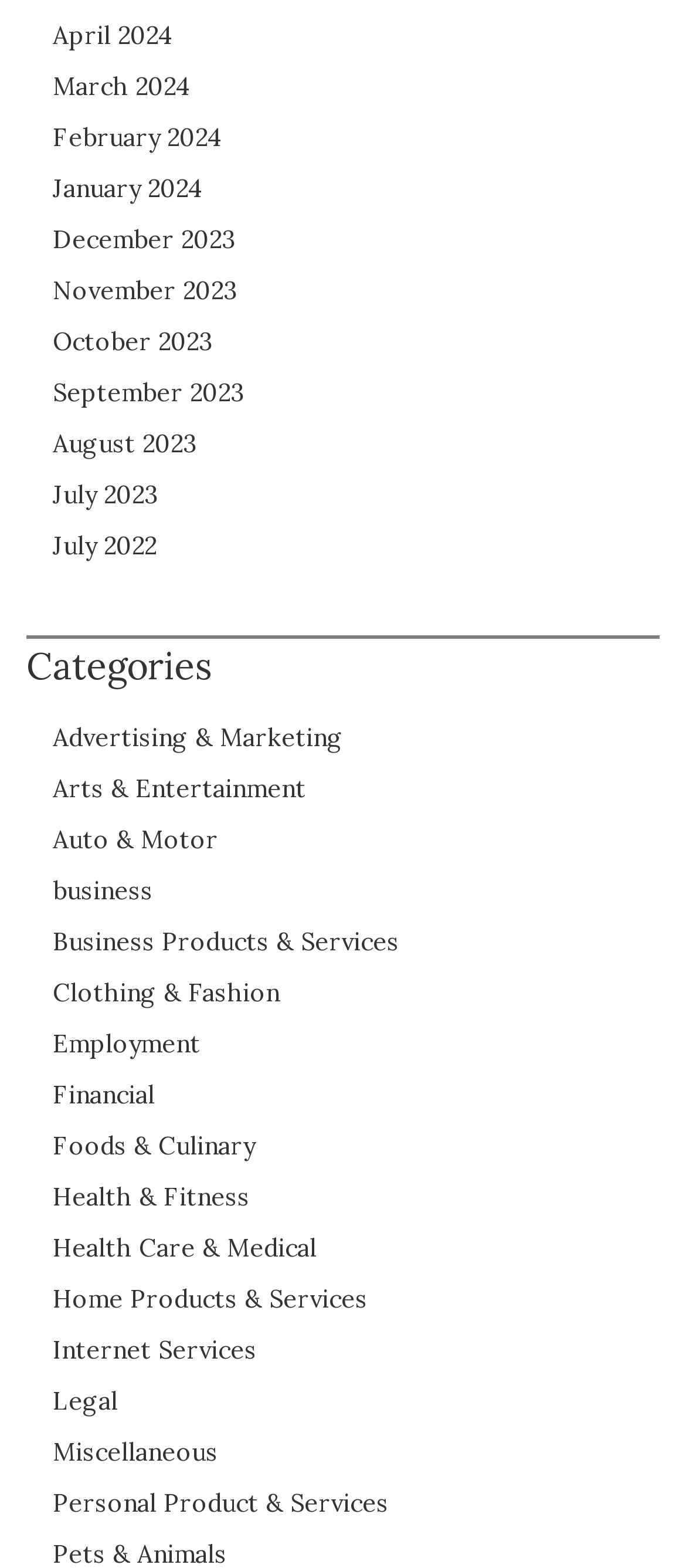Based on the image, please elaborate on the answer to the following question:
How many categories are listed?

I counted the number of links listed under the 'Categories' heading and found that there are 24 categories in total, ranging from 'Advertising & Marketing' to 'Personal Product & Services'.